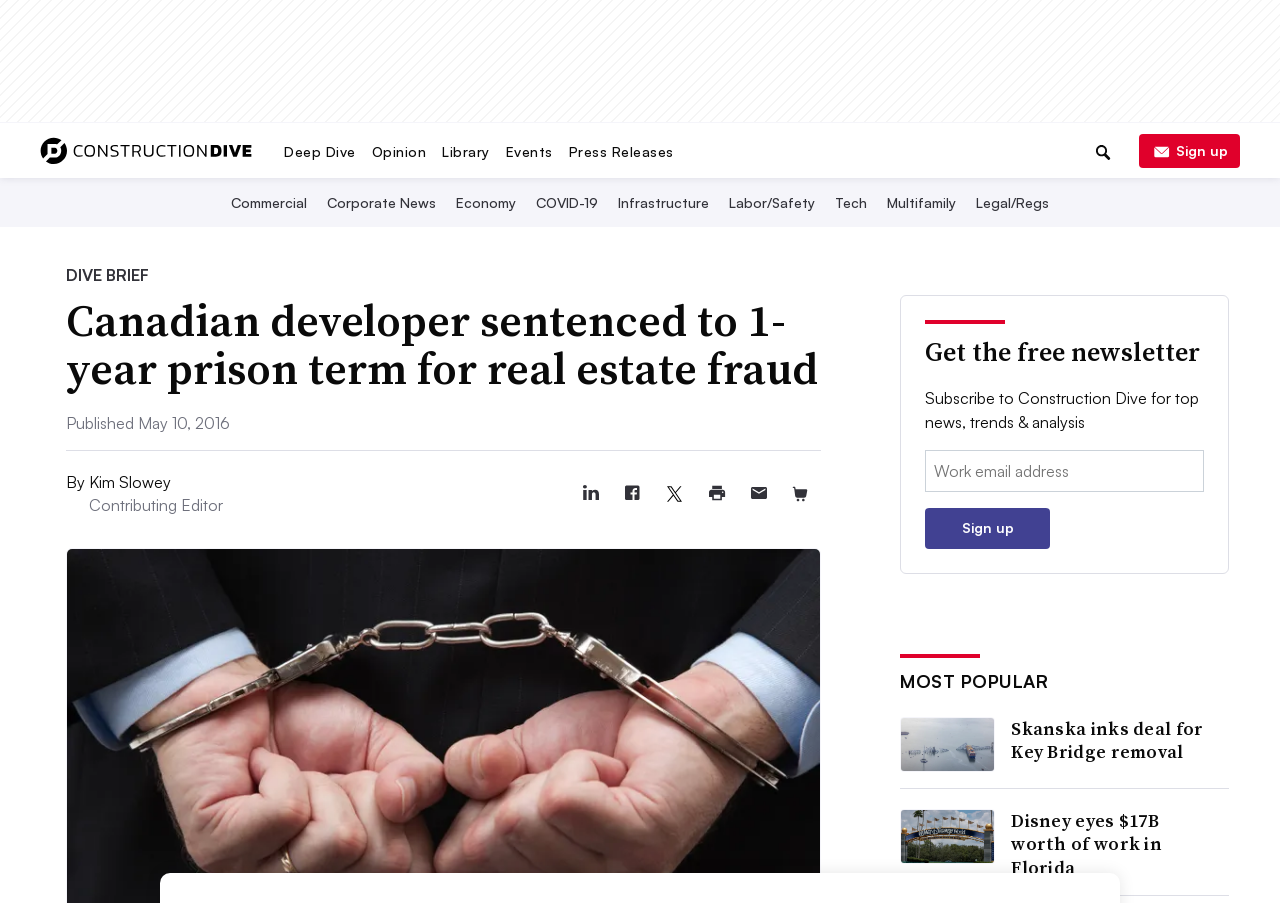Show the bounding box coordinates of the element that should be clicked to complete the task: "Browse topics".

[0.531, 0.056, 0.591, 0.062]